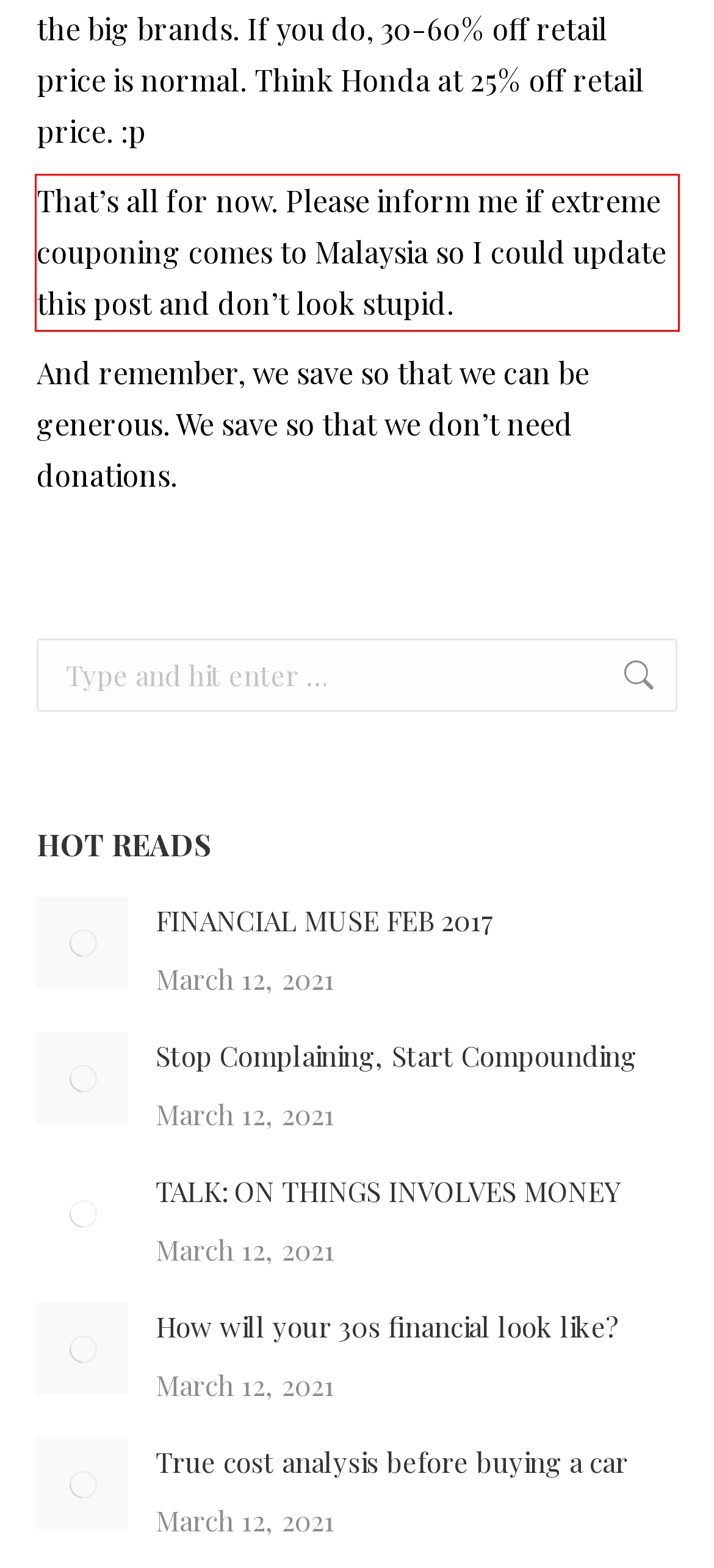Please extract the text content within the red bounding box on the webpage screenshot using OCR.

That’s all for now. Please inform me if extreme couponing comes to Malaysia so I could update this post and don’t look stupid.